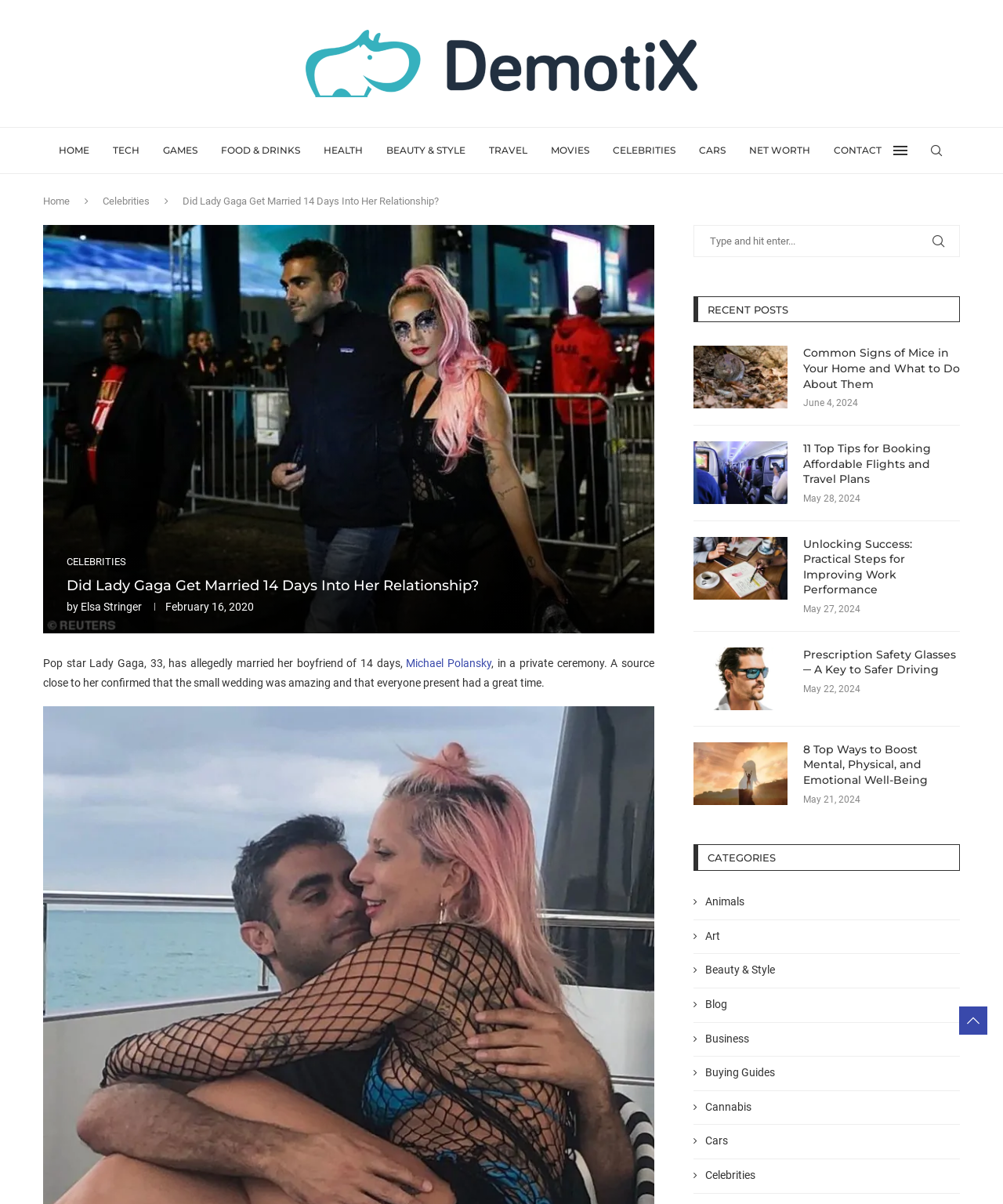Kindly respond to the following question with a single word or a brief phrase: 
What is the name of the website?

DemotiX